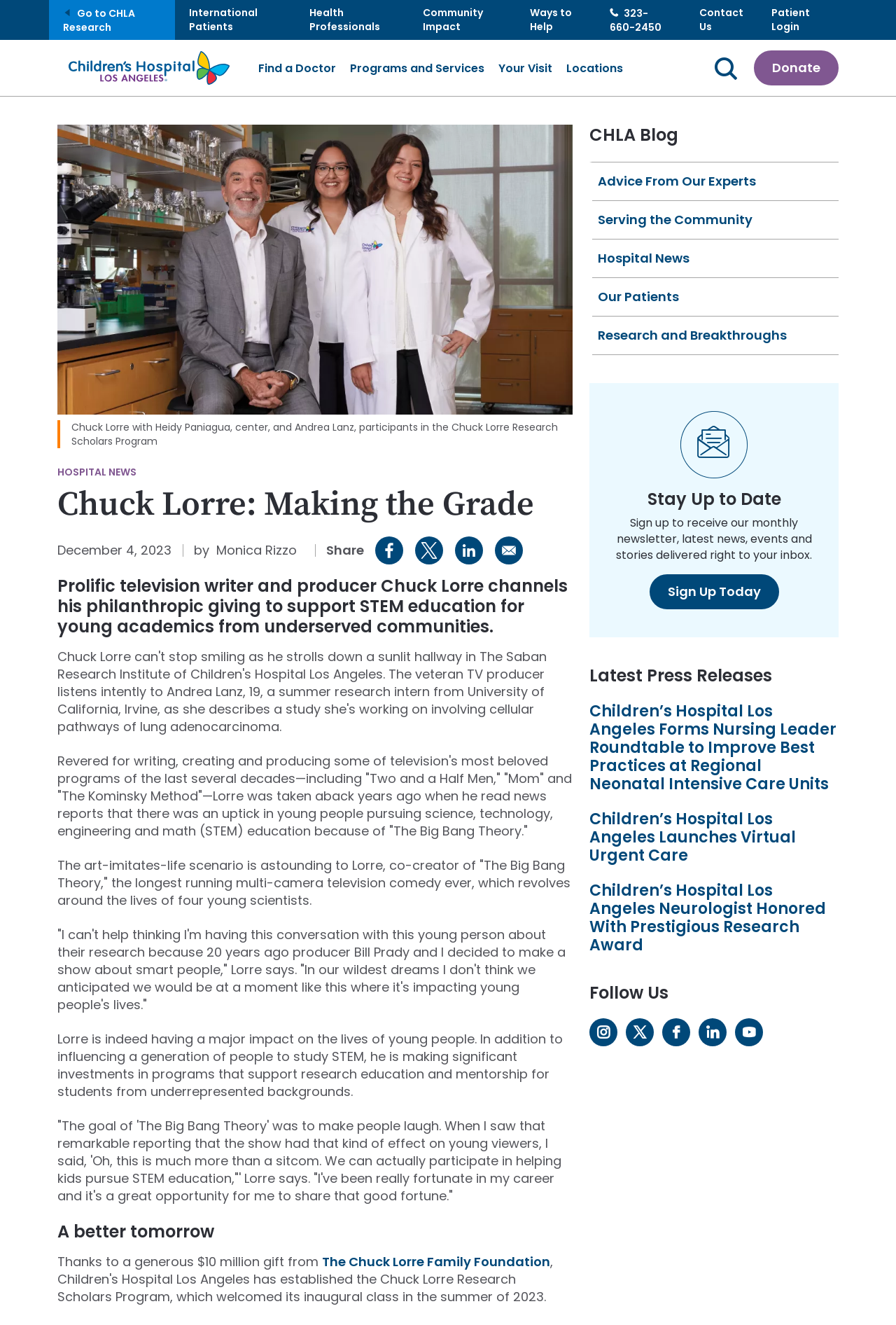What is the topic of the article 'Chuck Lorre: Making the Grade'?
Provide a short answer using one word or a brief phrase based on the image.

STEM education